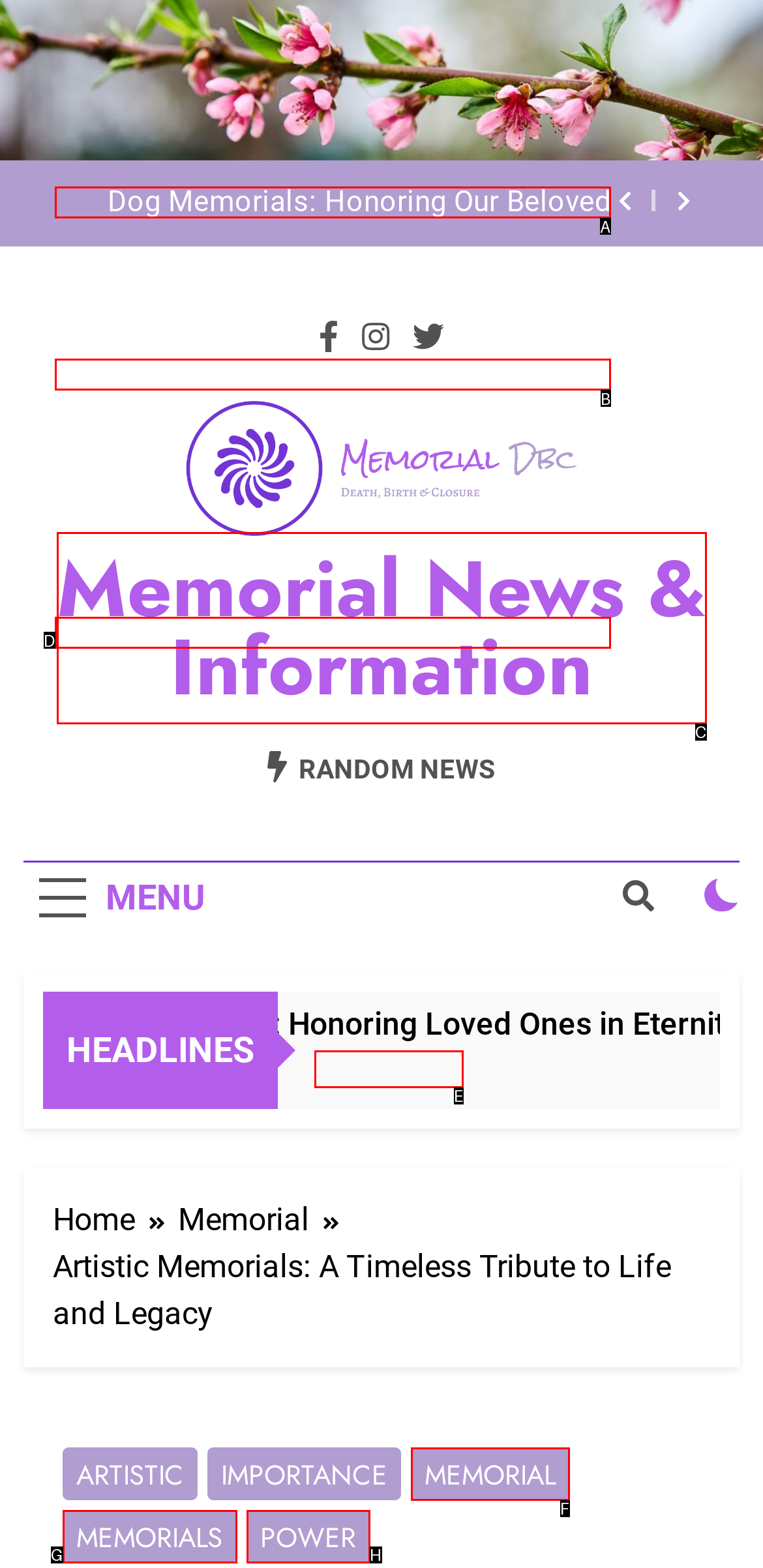From the options shown, which one fits the description: Memorials? Respond with the appropriate letter.

G